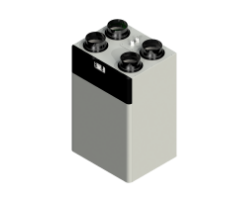What is the ideal application of this energy recovery ventilator?
Ensure your answer is thorough and detailed.

The caption states that this type of unit is 'ideal for both residential and commercial applications', indicating its versatility and suitability for different uses.